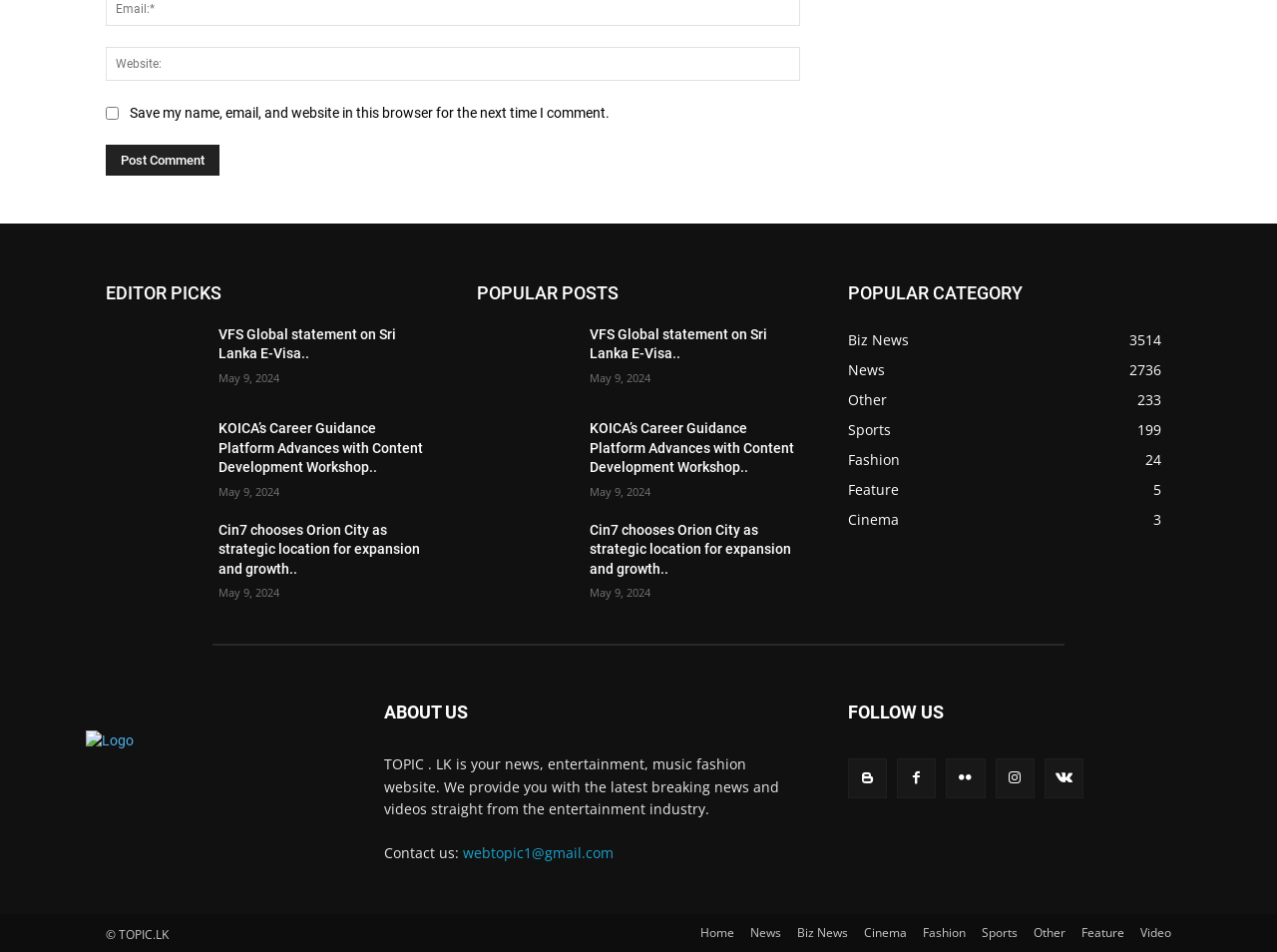Highlight the bounding box coordinates of the region I should click on to meet the following instruction: "Follow on Facebook".

[0.664, 0.796, 0.695, 0.837]